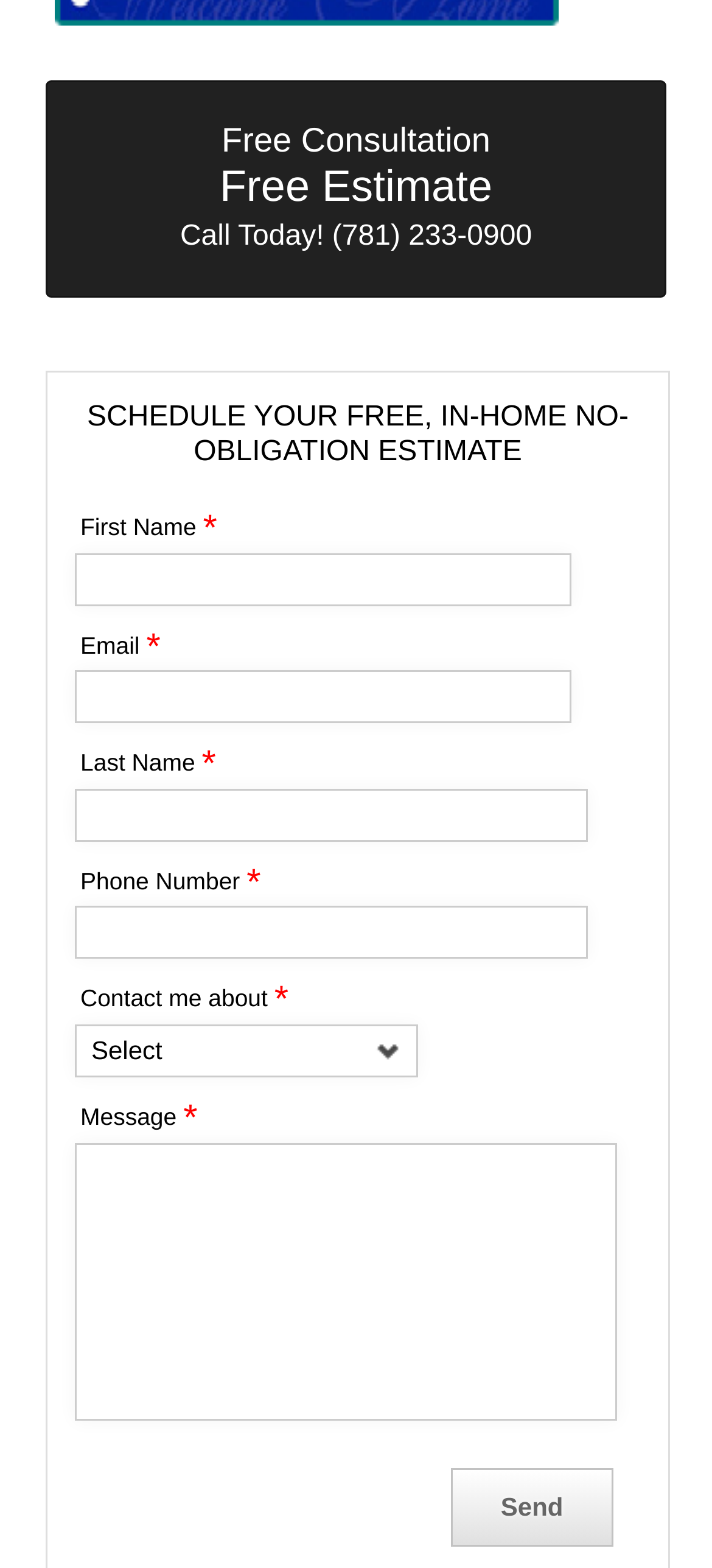How many options are available for the 'Contact me about' field?
Your answer should be a single word or phrase derived from the screenshot.

Not specified